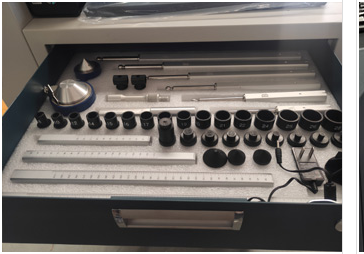Generate an elaborate caption that includes all aspects of the image.

The image showcases a neatly organized drawer filled with various tools and measuring instruments. Prominent among the items are several black cylindrical components, likely to be precision measuring tools or attachments, arranged in orderly rows. Additionally, there are metallic rods and other measuring equipment positioned alongside these tools. A distinctive conical object is visible, signifying it may play a specialized role in measurement tasks. The tools are set against a soft gray lining that highlights their organized arrangement, emphasizing attention to detail and practicality in a professional setting. This setup seems ideal for applications requiring accuracy in measurements, such as engineering or manufacturing.